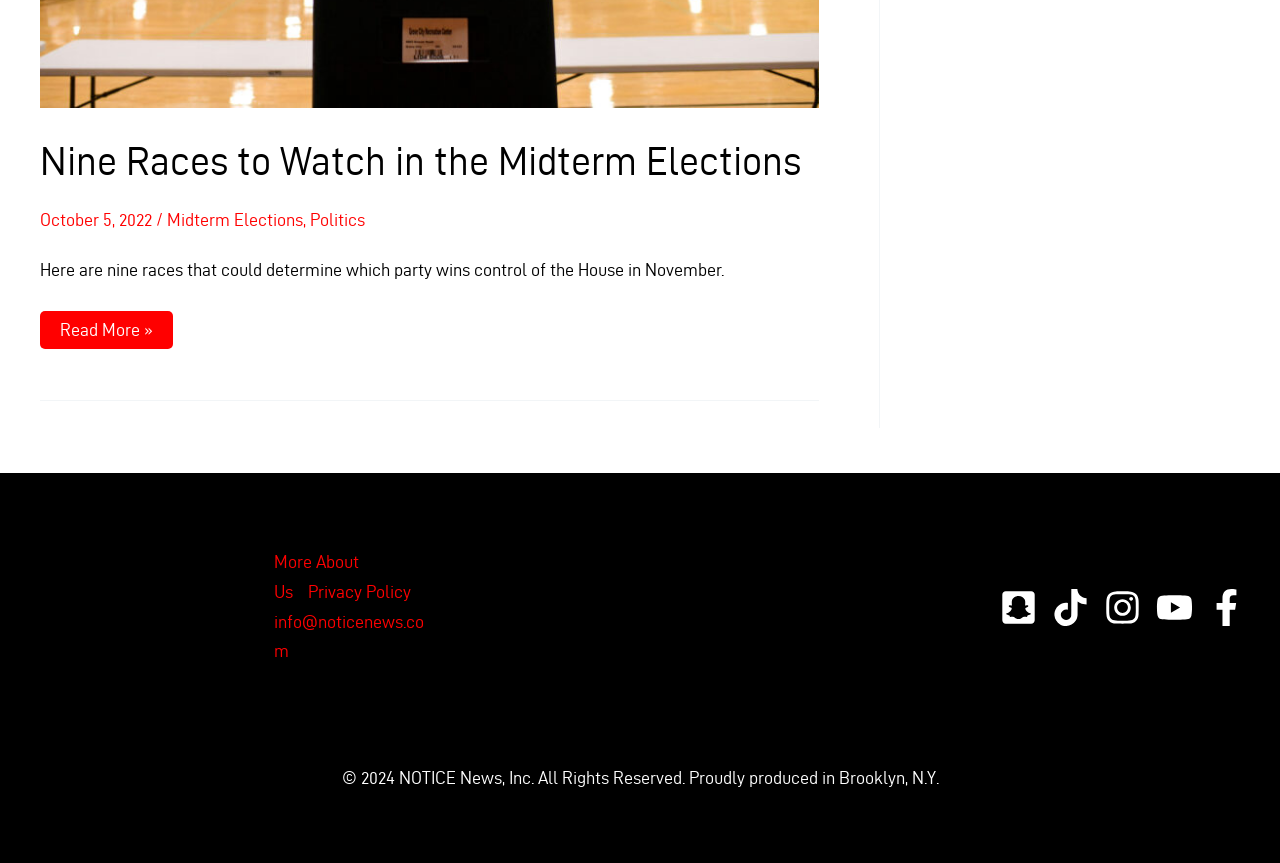Provide a brief response to the question below using one word or phrase:
What is the topic of the article?

Midterm Elections